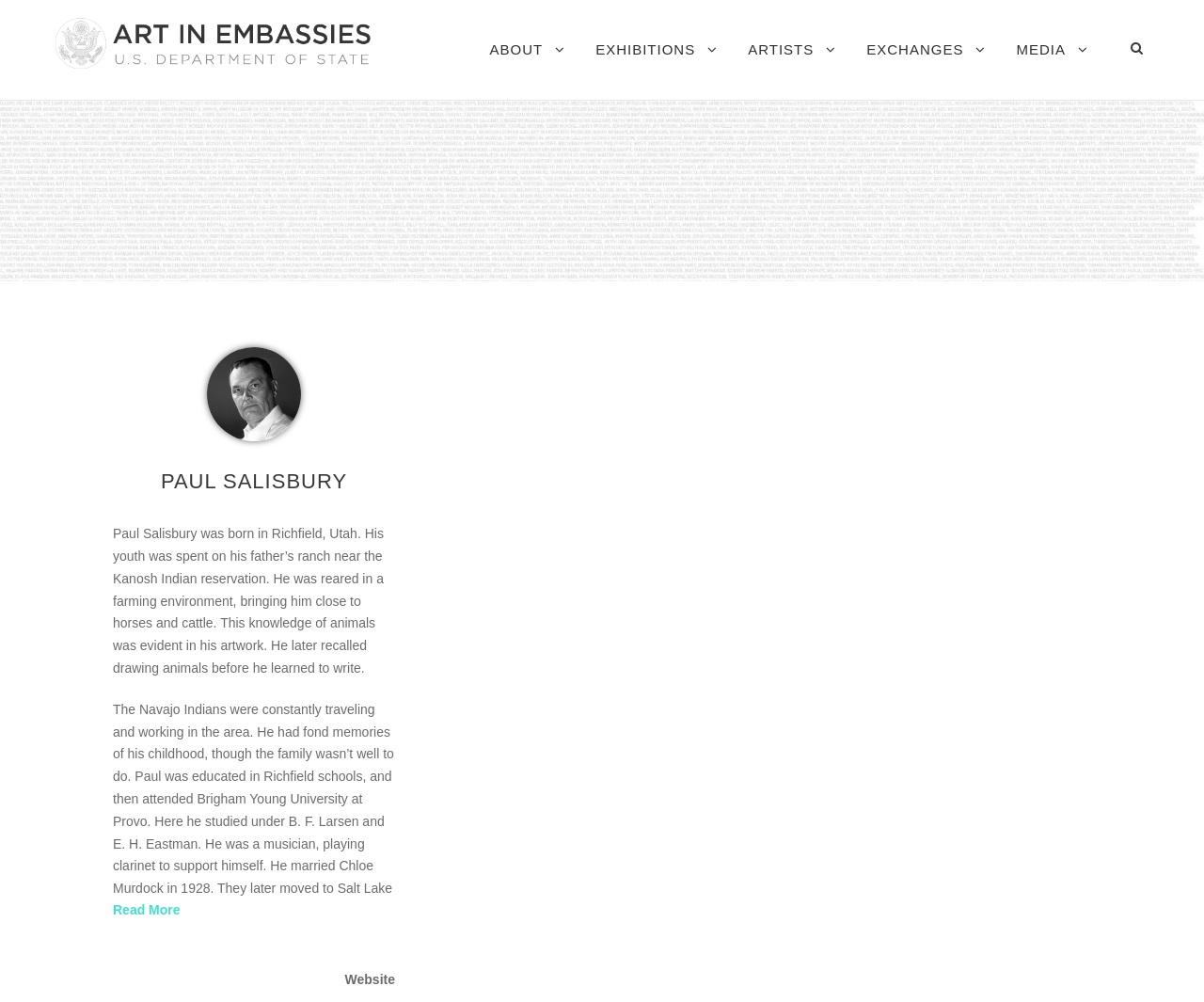Please give a one-word or short phrase response to the following question: 
How many links are there in the top navigation bar?

5